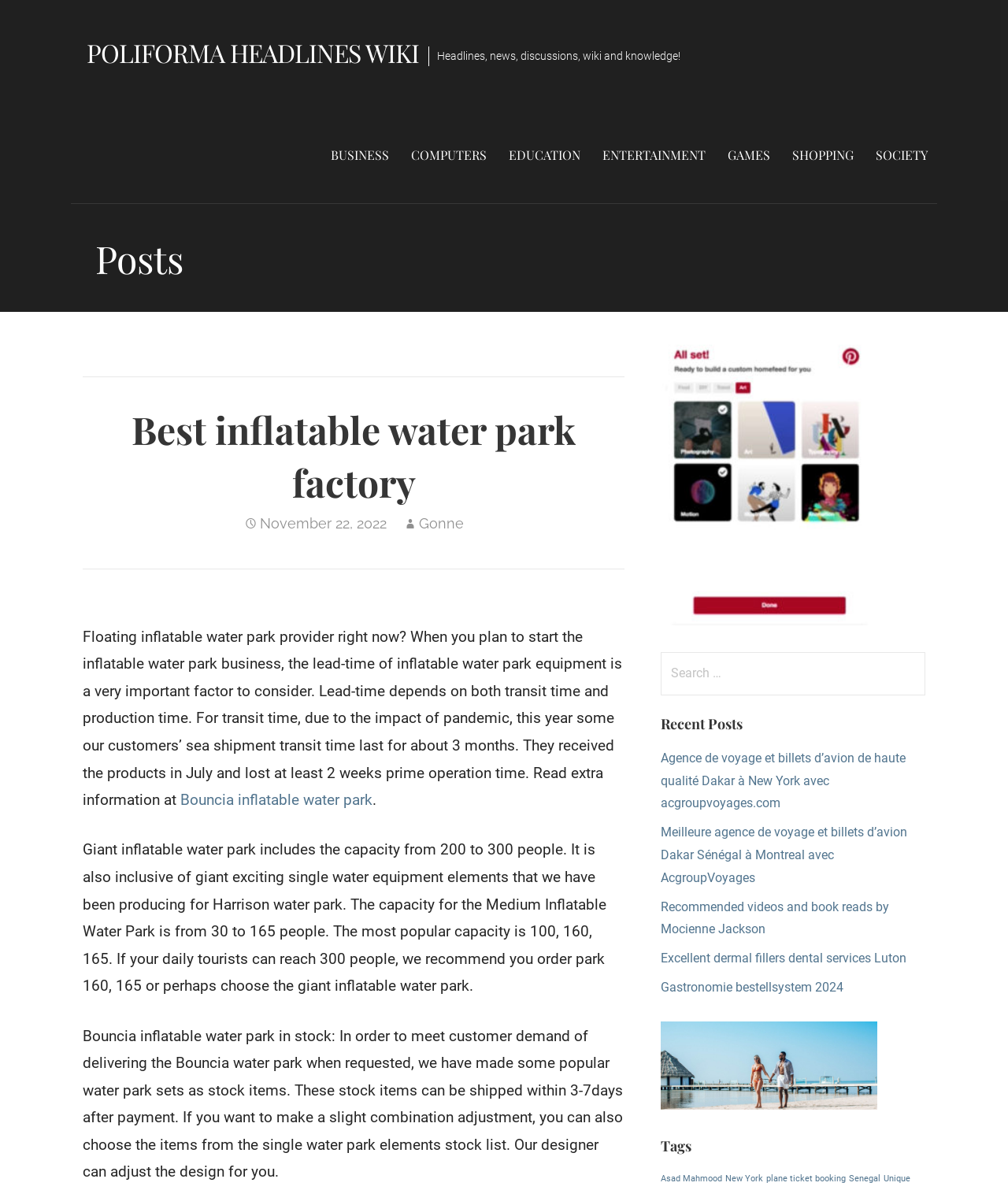Can you find the bounding box coordinates for the element that needs to be clicked to execute this instruction: "Explore the 'Recent Posts' section"? The coordinates should be given as four float numbers between 0 and 1, i.e., [left, top, right, bottom].

[0.655, 0.6, 0.918, 0.617]